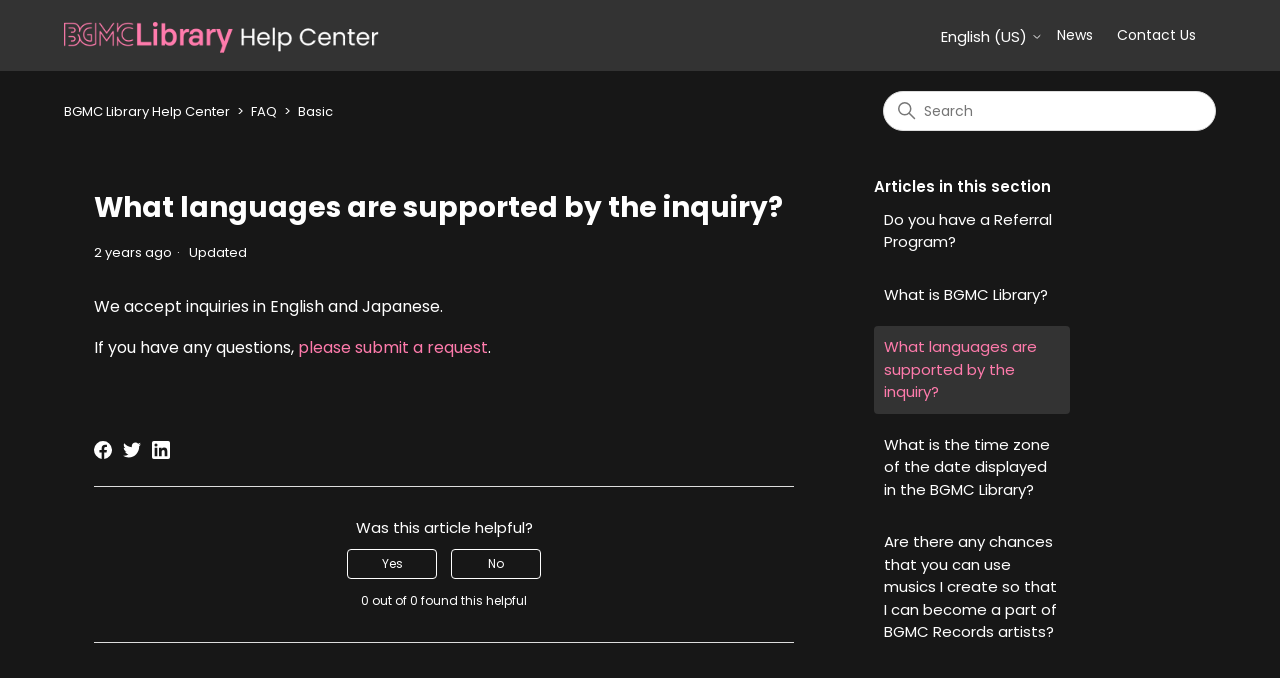Please specify the bounding box coordinates of the clickable region necessary for completing the following instruction: "Go to FAQ page". The coordinates must consist of four float numbers between 0 and 1, i.e., [left, top, right, bottom].

[0.196, 0.15, 0.216, 0.178]